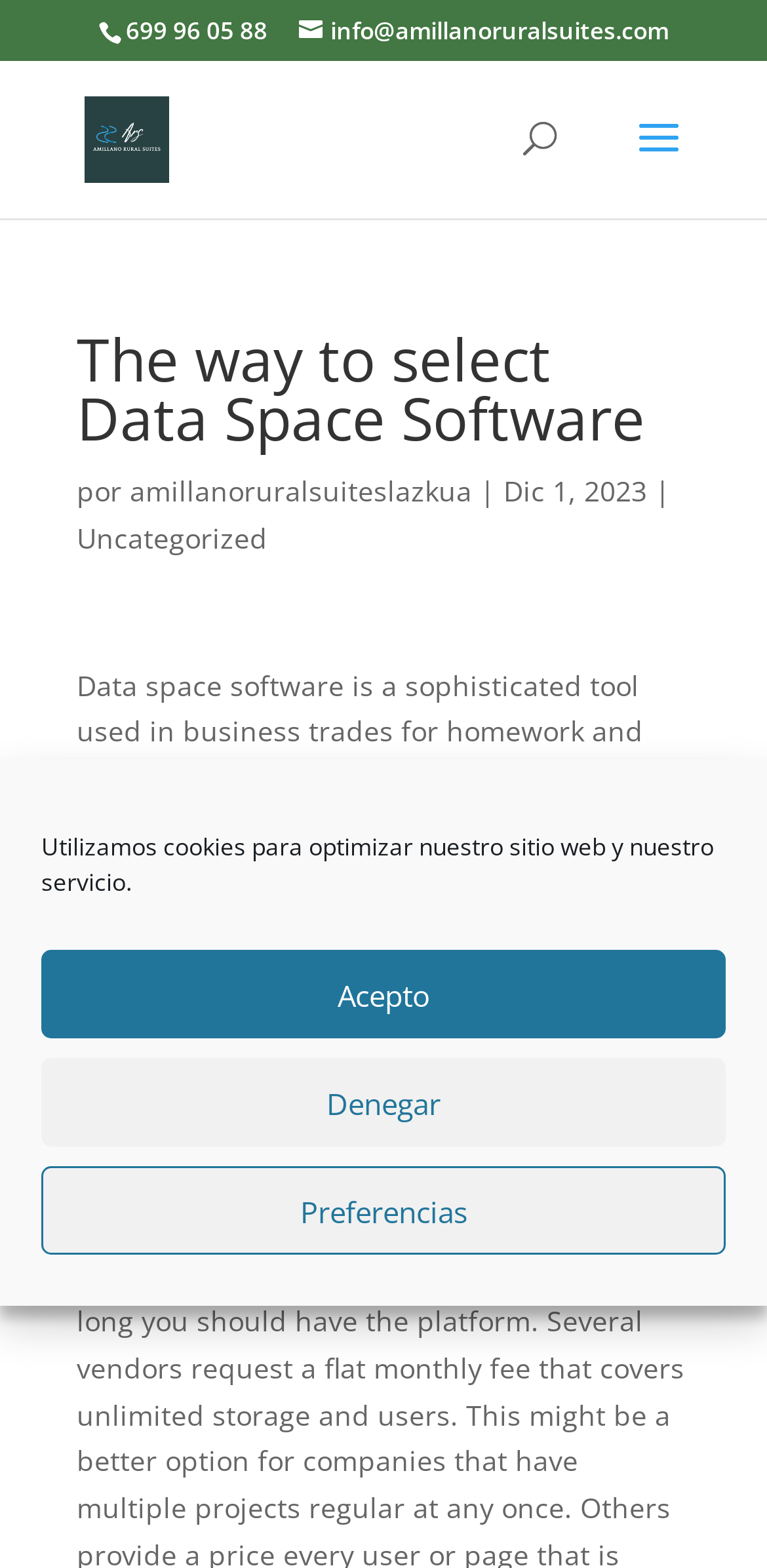Locate the bounding box coordinates of the segment that needs to be clicked to meet this instruction: "go to Uncategorized page".

[0.1, 0.331, 0.349, 0.355]